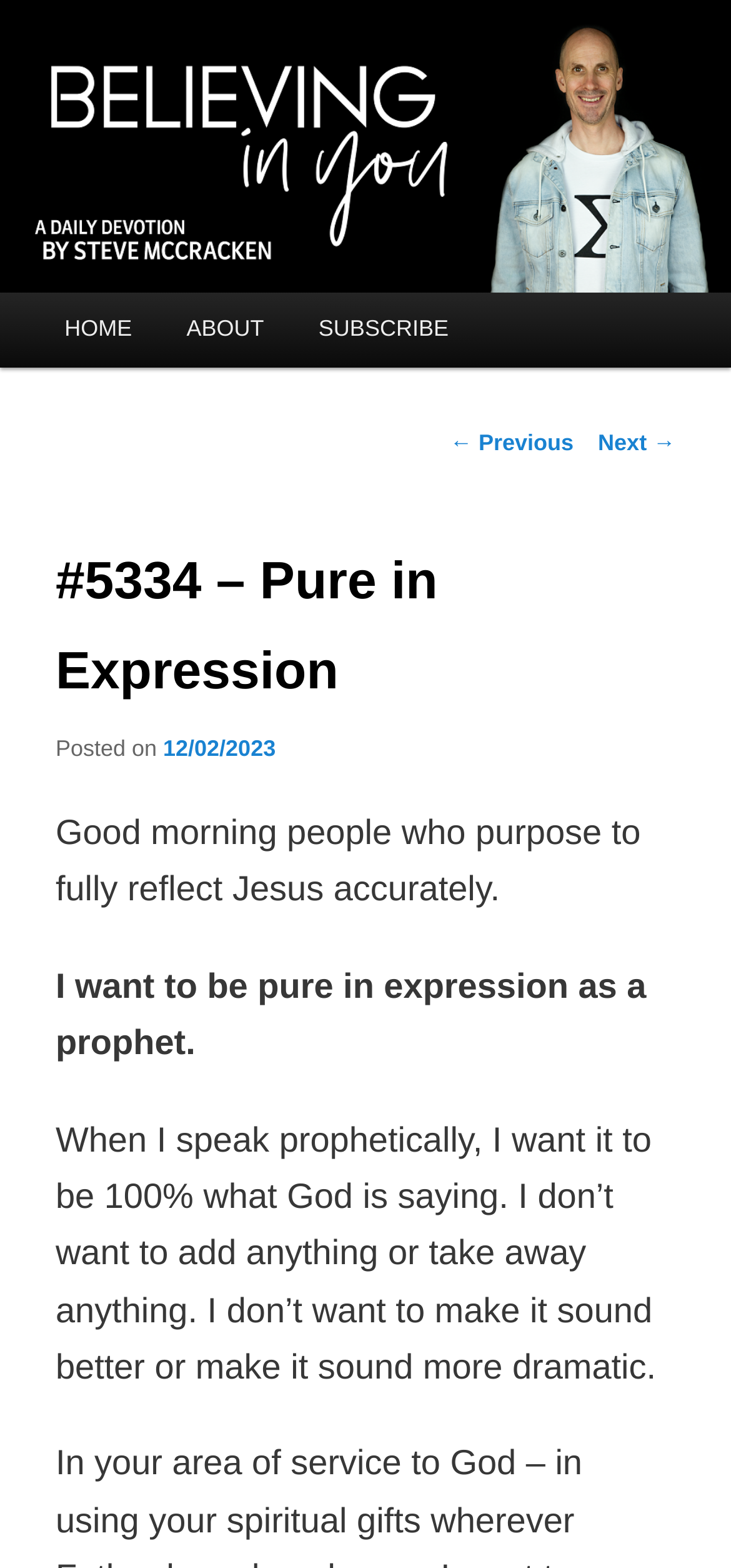Provide the bounding box coordinates for the UI element that is described by this text: "← Previous". The coordinates should be in the form of four float numbers between 0 and 1: [left, top, right, bottom].

[0.615, 0.274, 0.785, 0.291]